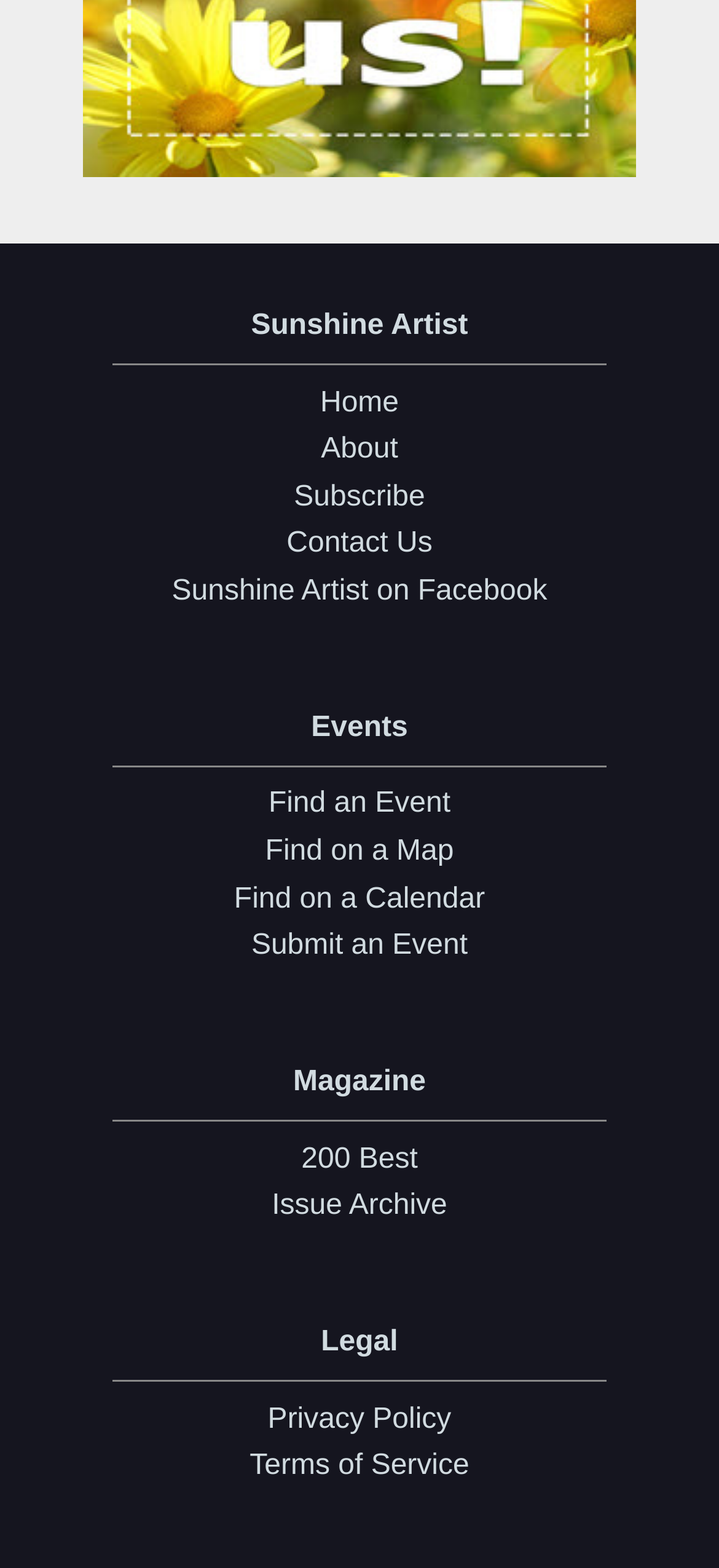Provide the bounding box coordinates in the format (top-left x, top-left y, bottom-right x, bottom-right y). All values are floating point numbers between 0 and 1. Determine the bounding box coordinate of the UI element described as: Home

[0.041, 0.242, 0.959, 0.272]